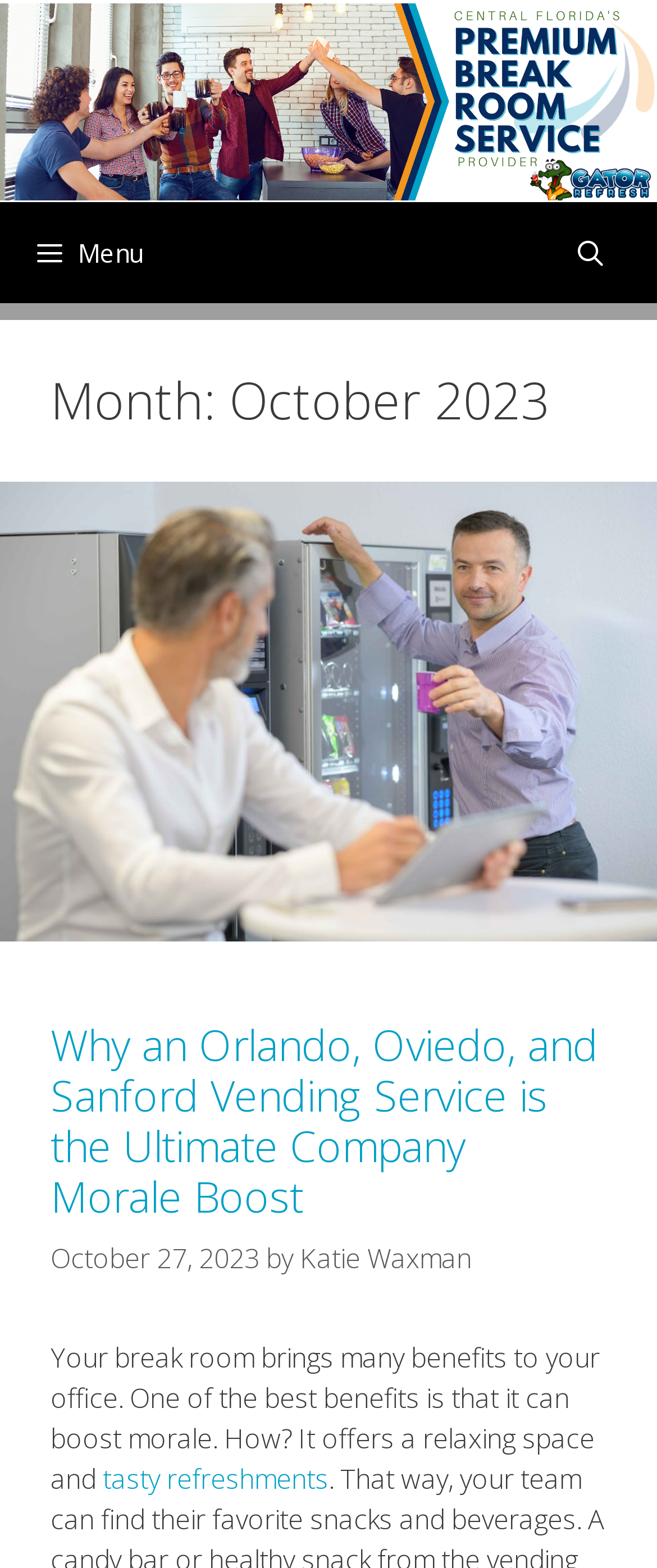Extract the primary heading text from the webpage.

Month: October 2023